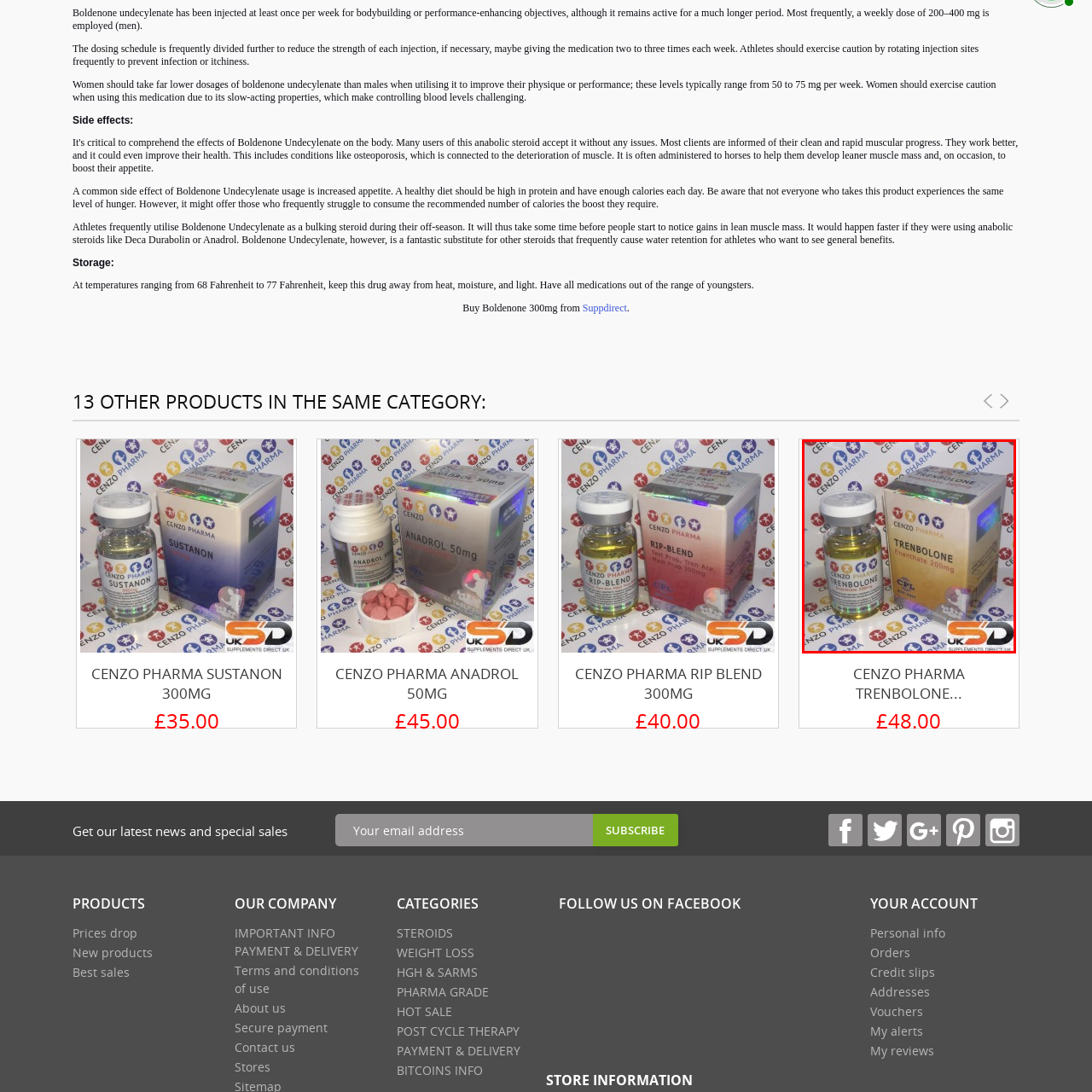Deliver a detailed explanation of the elements found in the red-marked area of the image.

The image features a bottle of CENZO PHARMA Trenbolone Enanthate, a popular anabolic steroid, prominently displayed alongside its packaging. The vial is filled with a golden liquid, indicating its formulation, while the box is adorned with branding typical of CENZO PHARMA products. The label clearly states "TRENBOLONE Enanthate 200mg," signifying the medication's strength. Behind the product, a repeated pattern showcases the CENZO PHARMA logo, emphasizing brand identity. This image is likely intended for promotional purposes, targeting individuals interested in bodybuilding and performance enhancement through the use of steroids. The aesthetic design, featuring vibrant colors and clear labeling, helps in attracting potential buyers' attention.